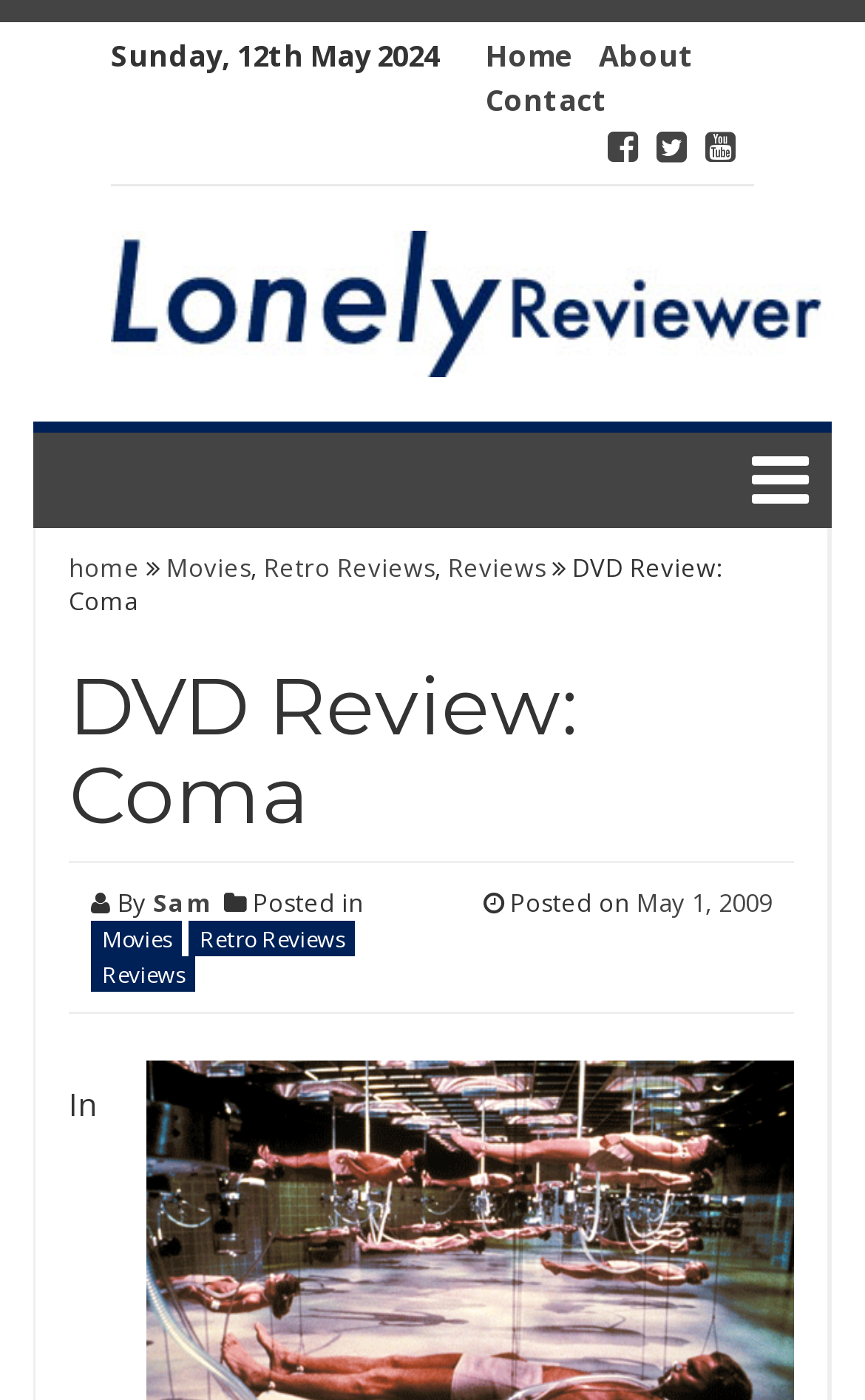Kindly provide the bounding box coordinates of the section you need to click on to fulfill the given instruction: "Click the 'Contact' link".

[0.562, 0.057, 0.703, 0.086]